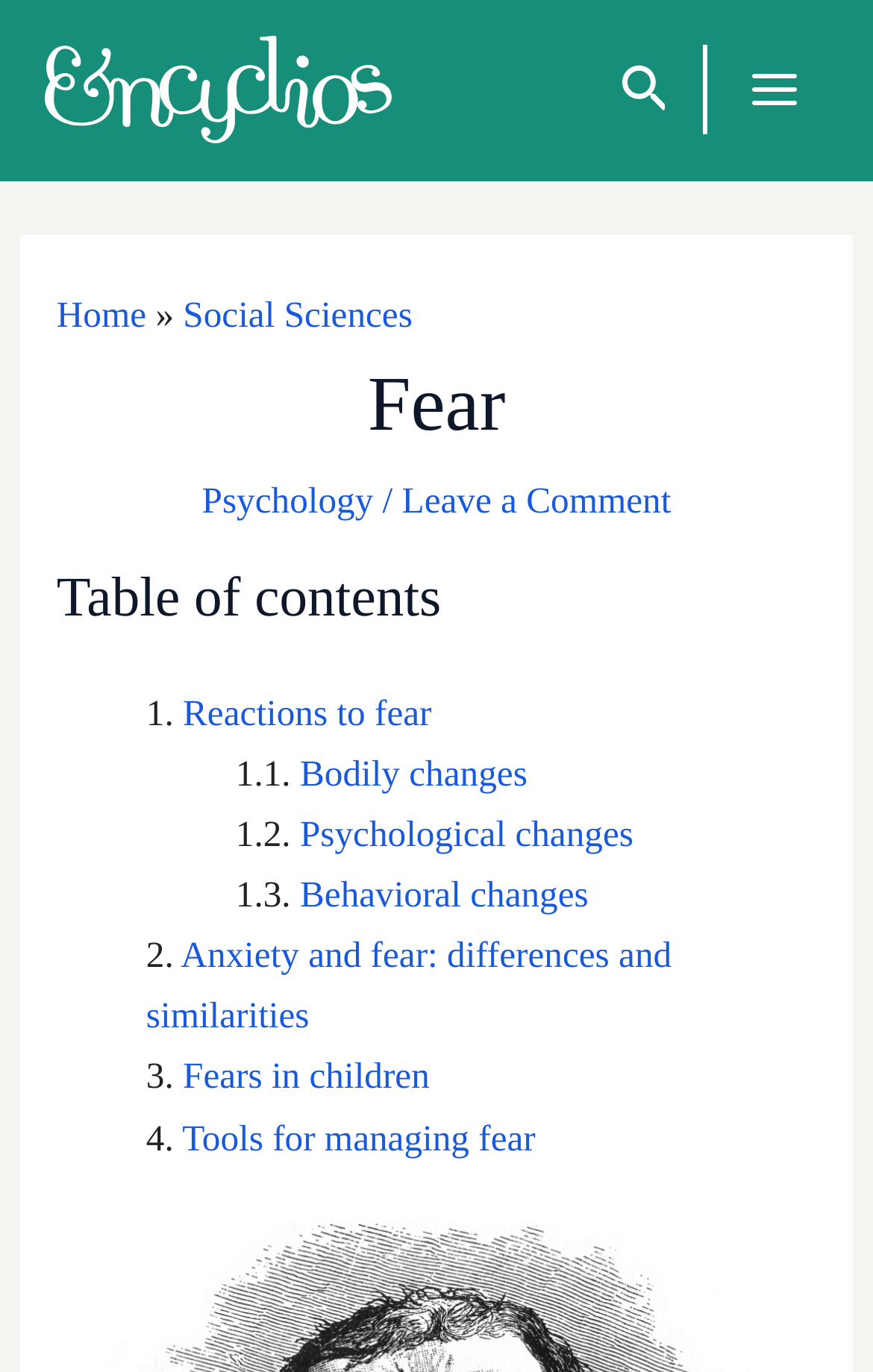Determine the bounding box for the UI element that matches this description: "Tools for managing fear".

[0.209, 0.813, 0.613, 0.844]